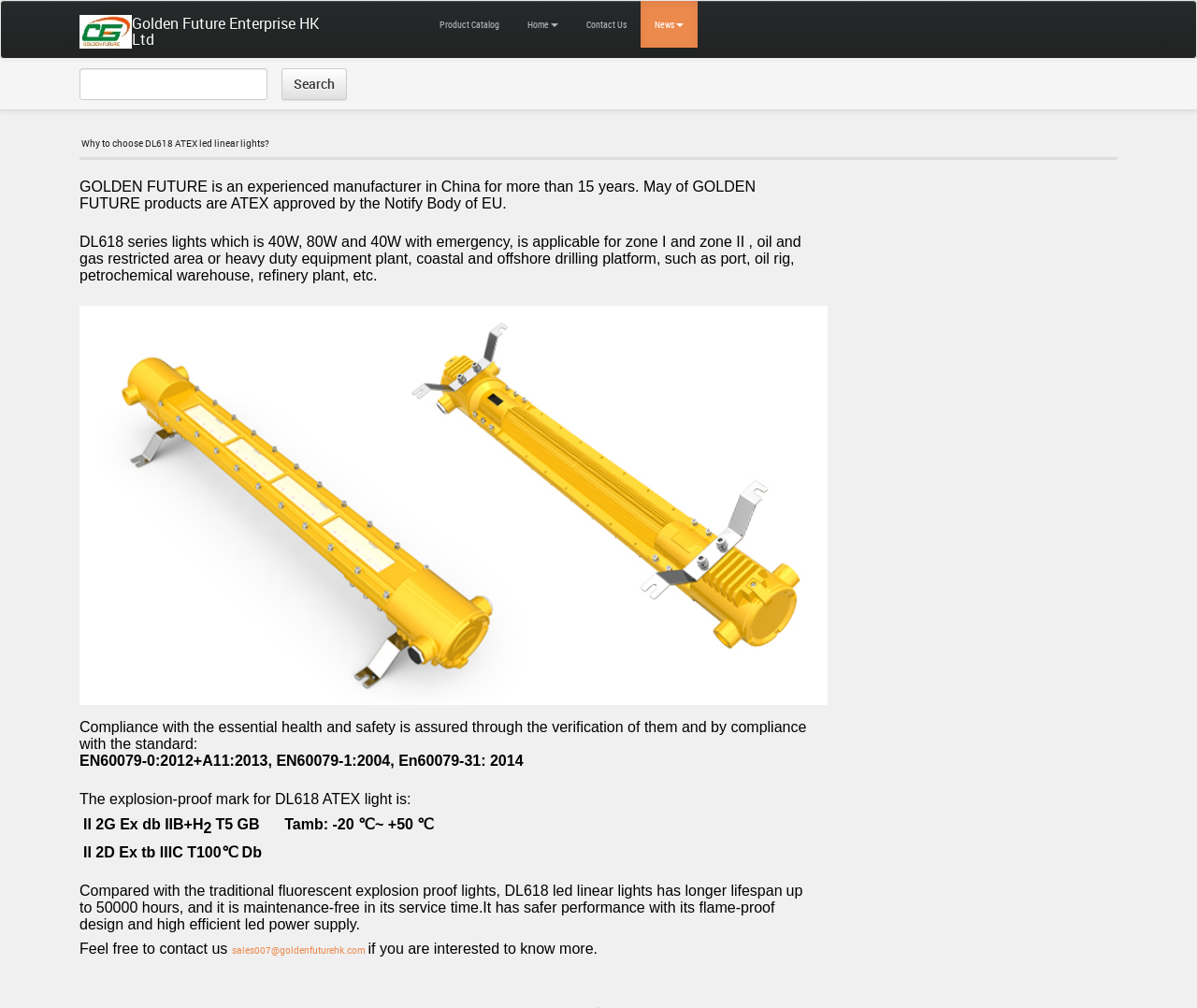Please determine the bounding box coordinates for the element that should be clicked to follow these instructions: "Click on the 'Guides' button".

None